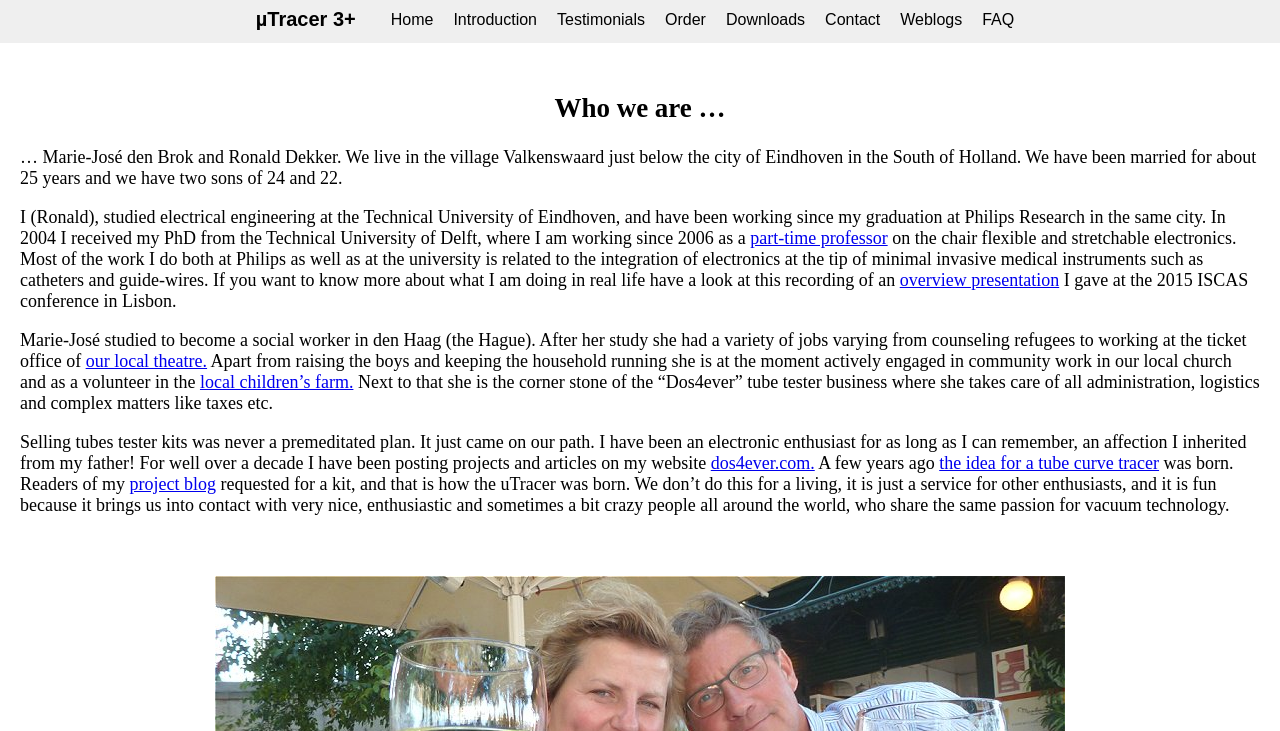Pinpoint the bounding box coordinates of the element that must be clicked to accomplish the following instruction: "Sign up to the website". The coordinates should be in the format of four float numbers between 0 and 1, i.e., [left, top, right, bottom].

None